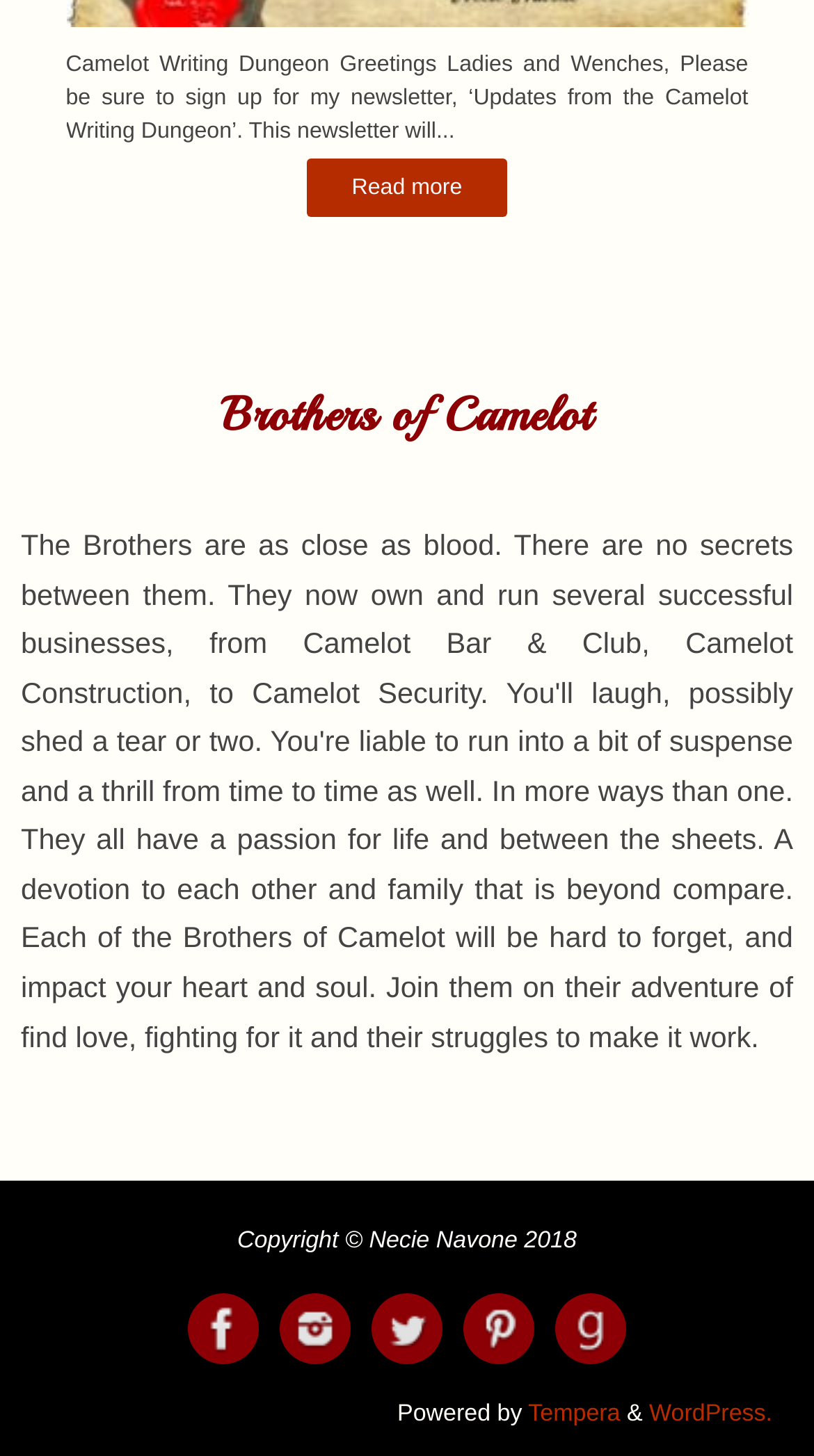Please determine the bounding box coordinates of the element's region to click for the following instruction: "Read more about the Camelot Writing Dungeon".

[0.376, 0.109, 0.624, 0.149]